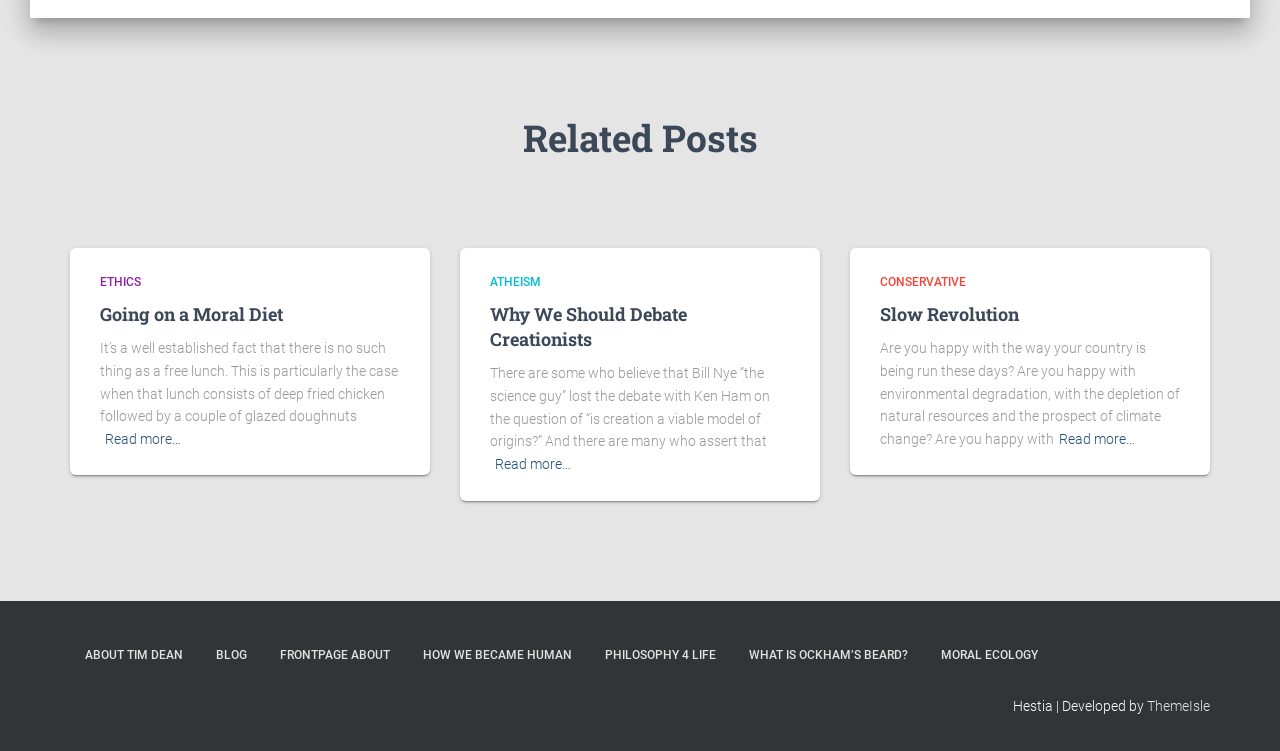Highlight the bounding box coordinates of the element you need to click to perform the following instruction: "Check out the 'ABOUT TIM DEAN' page."

[0.055, 0.84, 0.155, 0.906]